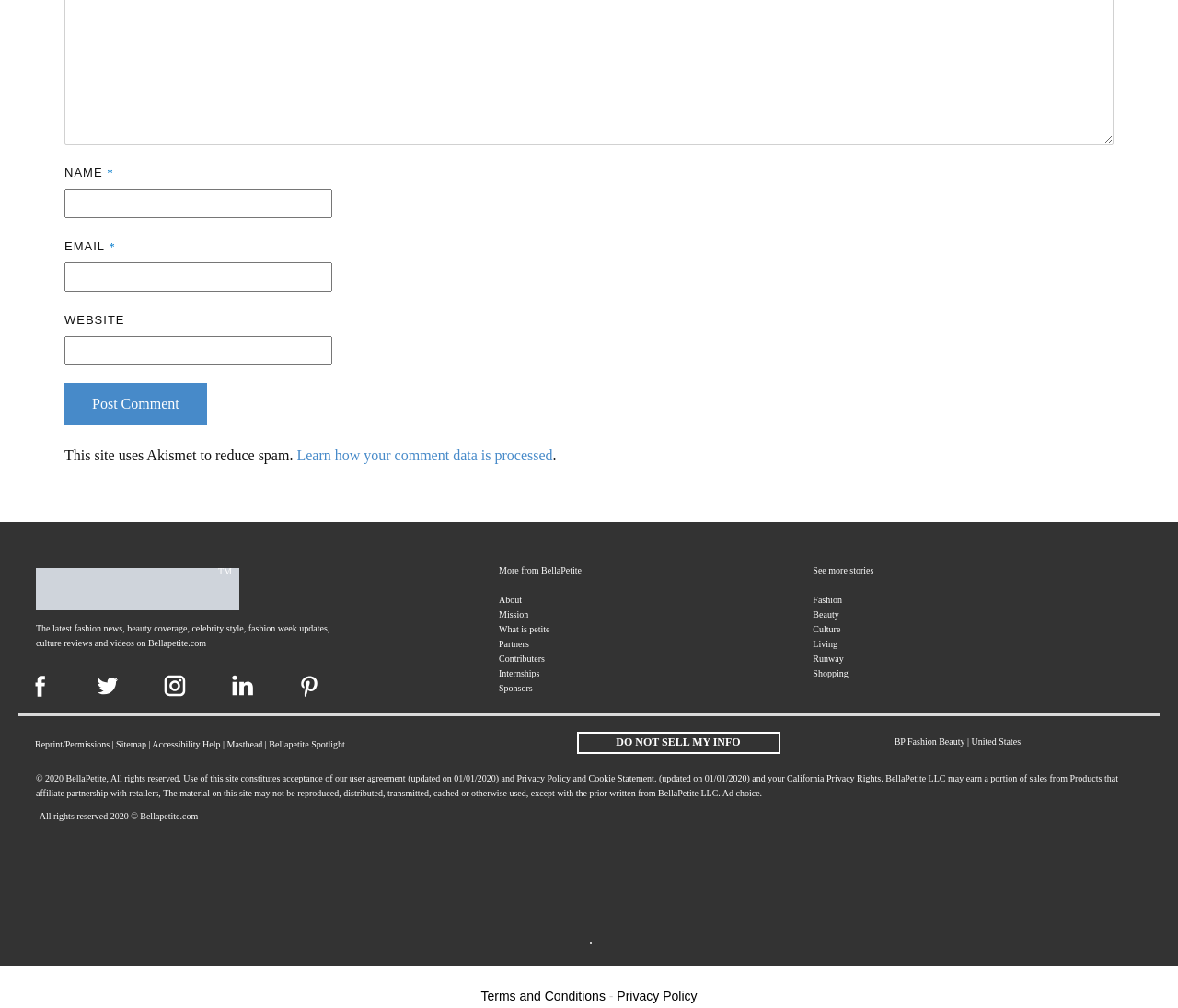Answer the question below using just one word or a short phrase: 
What is the function of the button 'Post Comment'?

To submit a comment